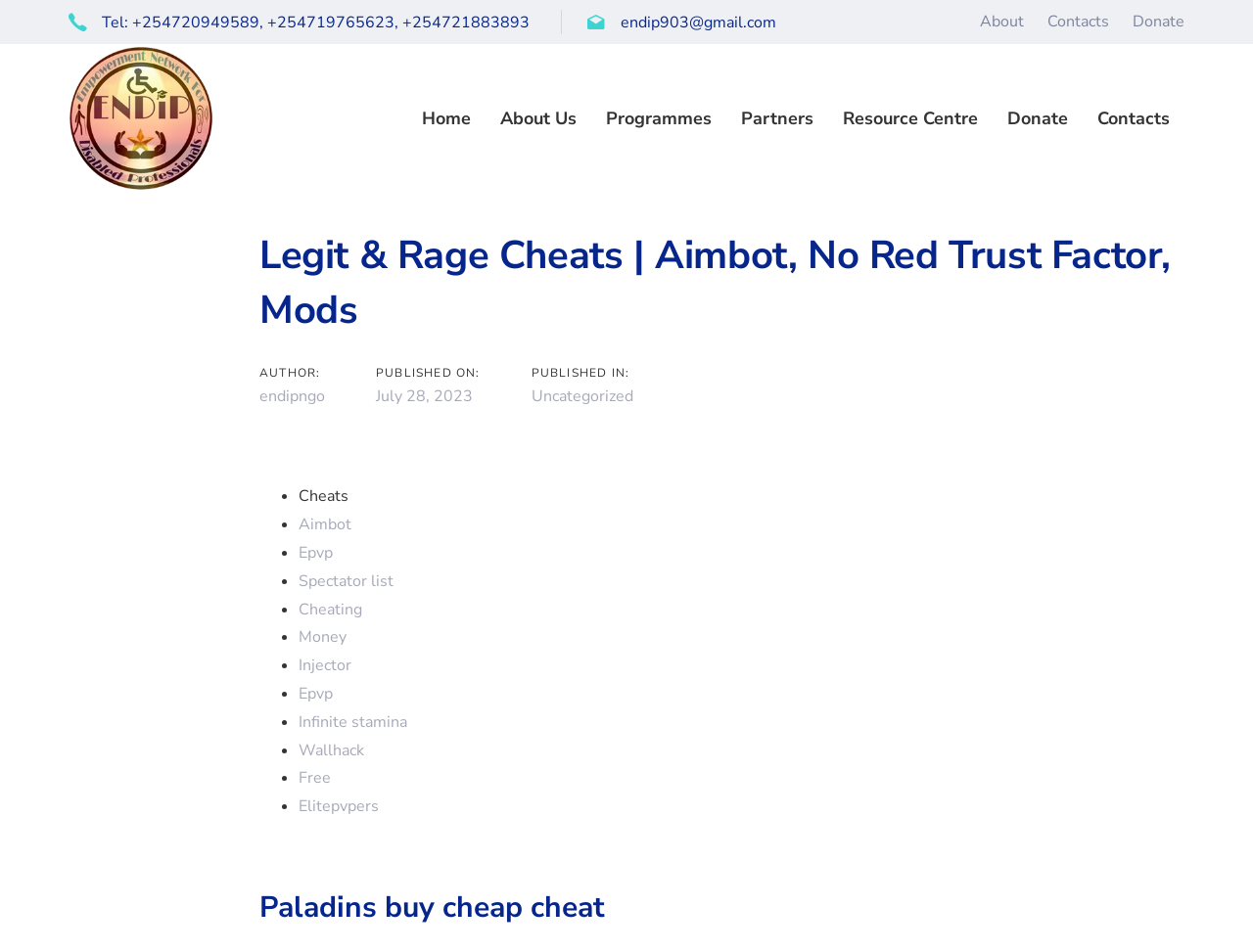Please specify the bounding box coordinates for the clickable region that will help you carry out the instruction: "Click on the 'Aimbot' link".

[0.238, 0.54, 0.28, 0.562]